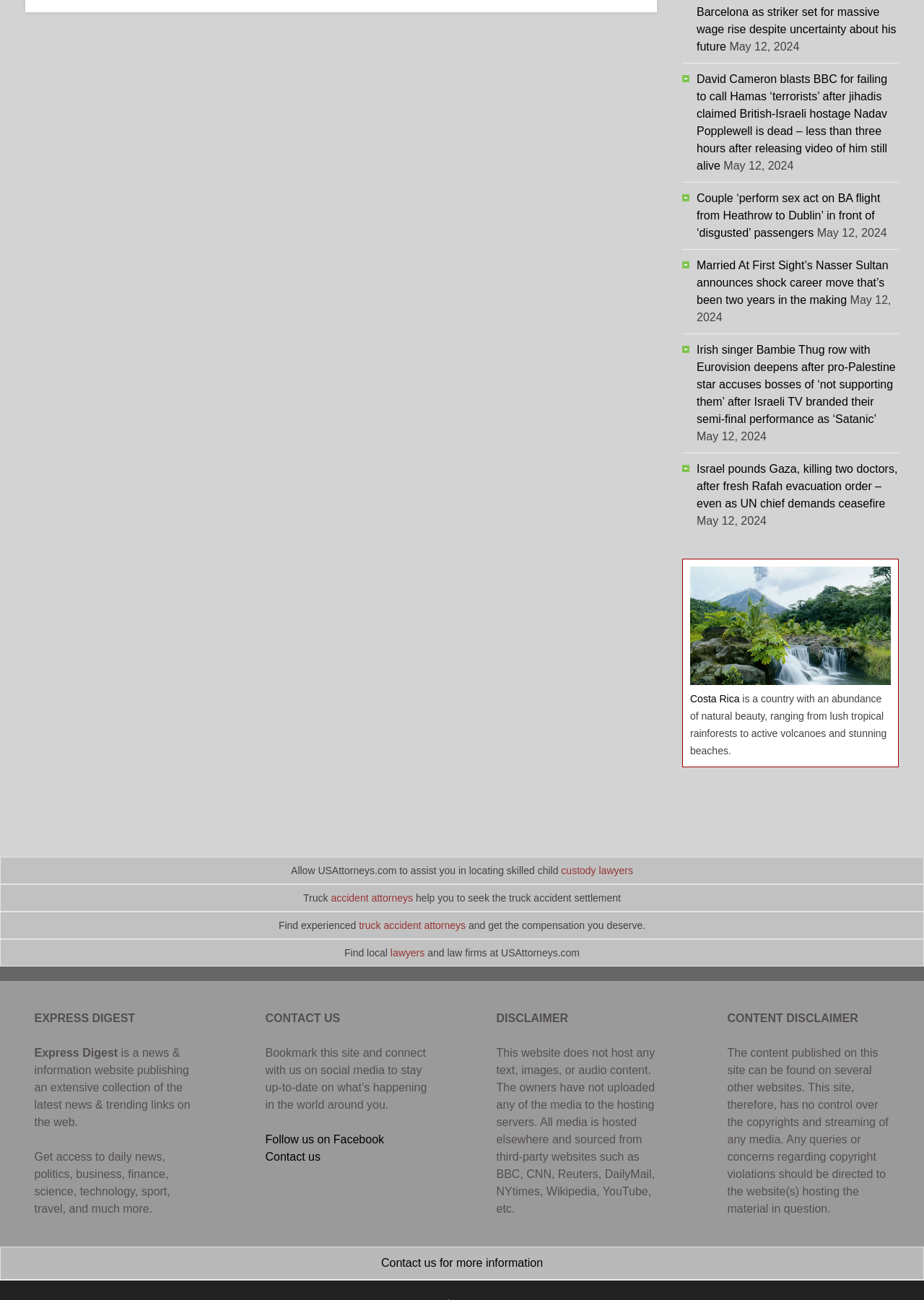Reply to the question with a brief word or phrase: What is the purpose of the website USAttorneys.com?

To assist in locating skilled lawyers